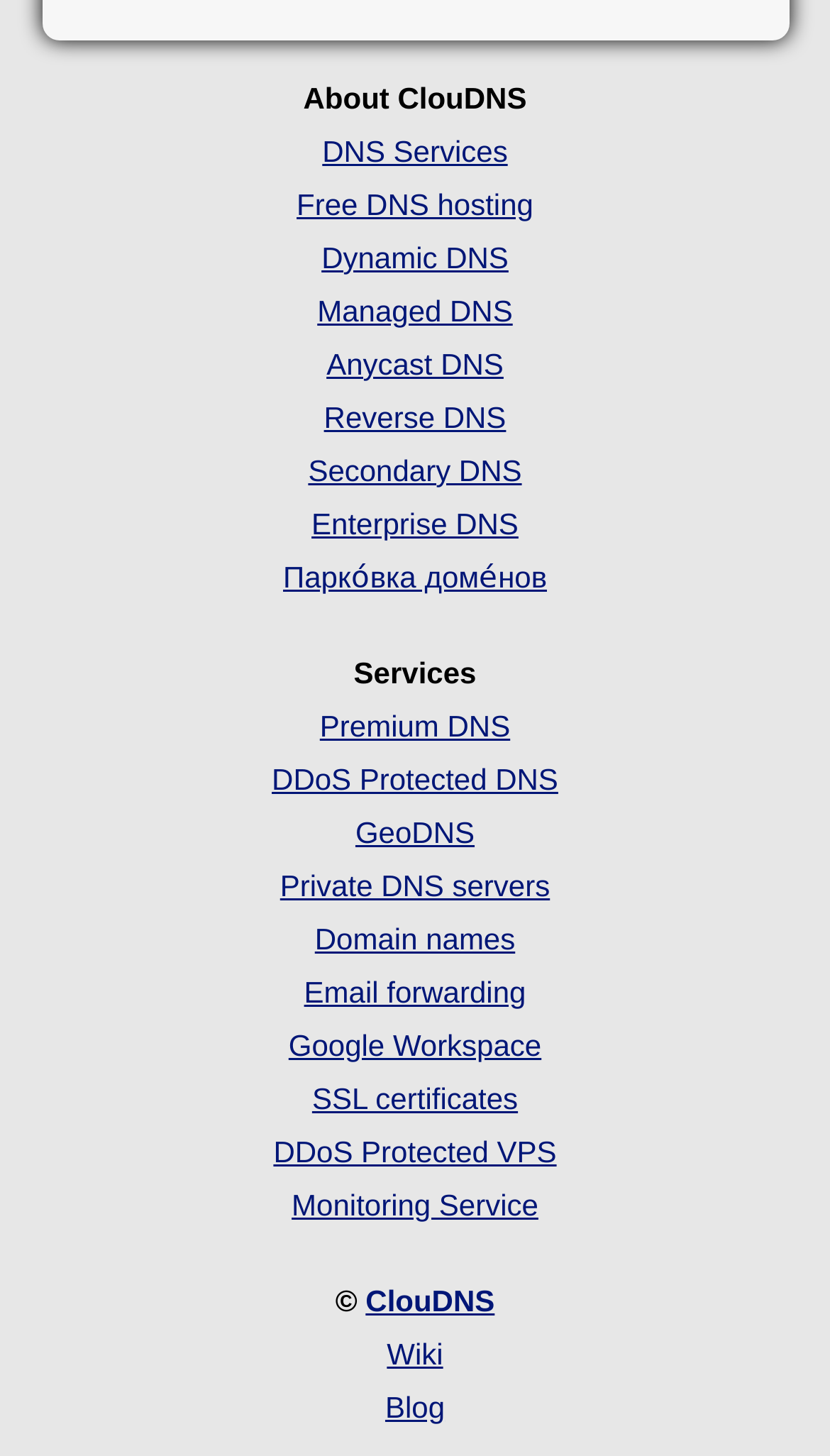Determine the bounding box coordinates of the UI element described below. Use the format (top-left x, top-left y, bottom-right x, bottom-right y) with floating point numbers between 0 and 1: DDoS Protected DNS

[0.327, 0.523, 0.673, 0.547]